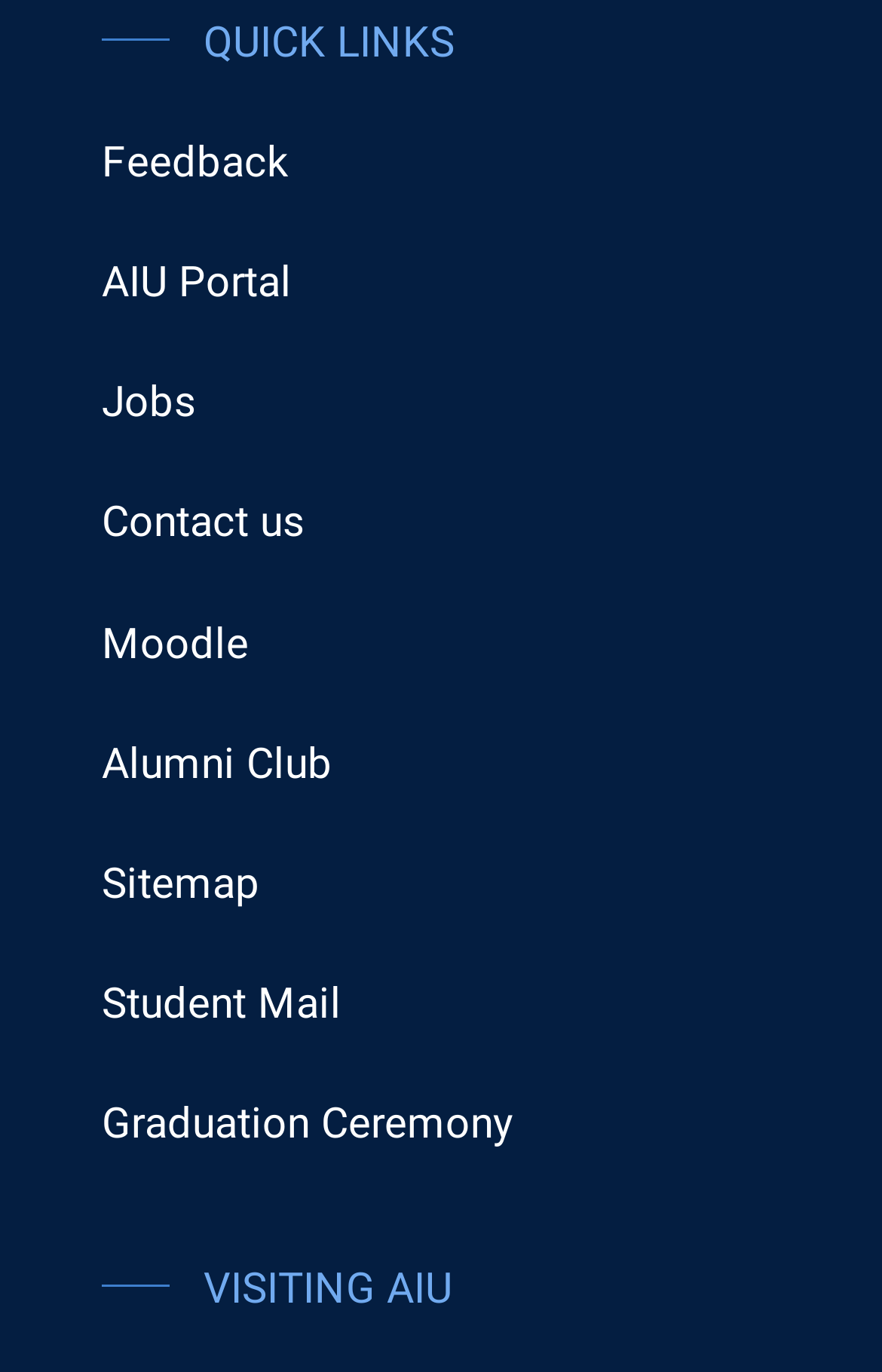Please find the bounding box coordinates in the format (top-left x, top-left y, bottom-right x, bottom-right y) for the given element description. Ensure the coordinates are floating point numbers between 0 and 1. Description: Alumni Club

[0.115, 0.538, 0.377, 0.575]